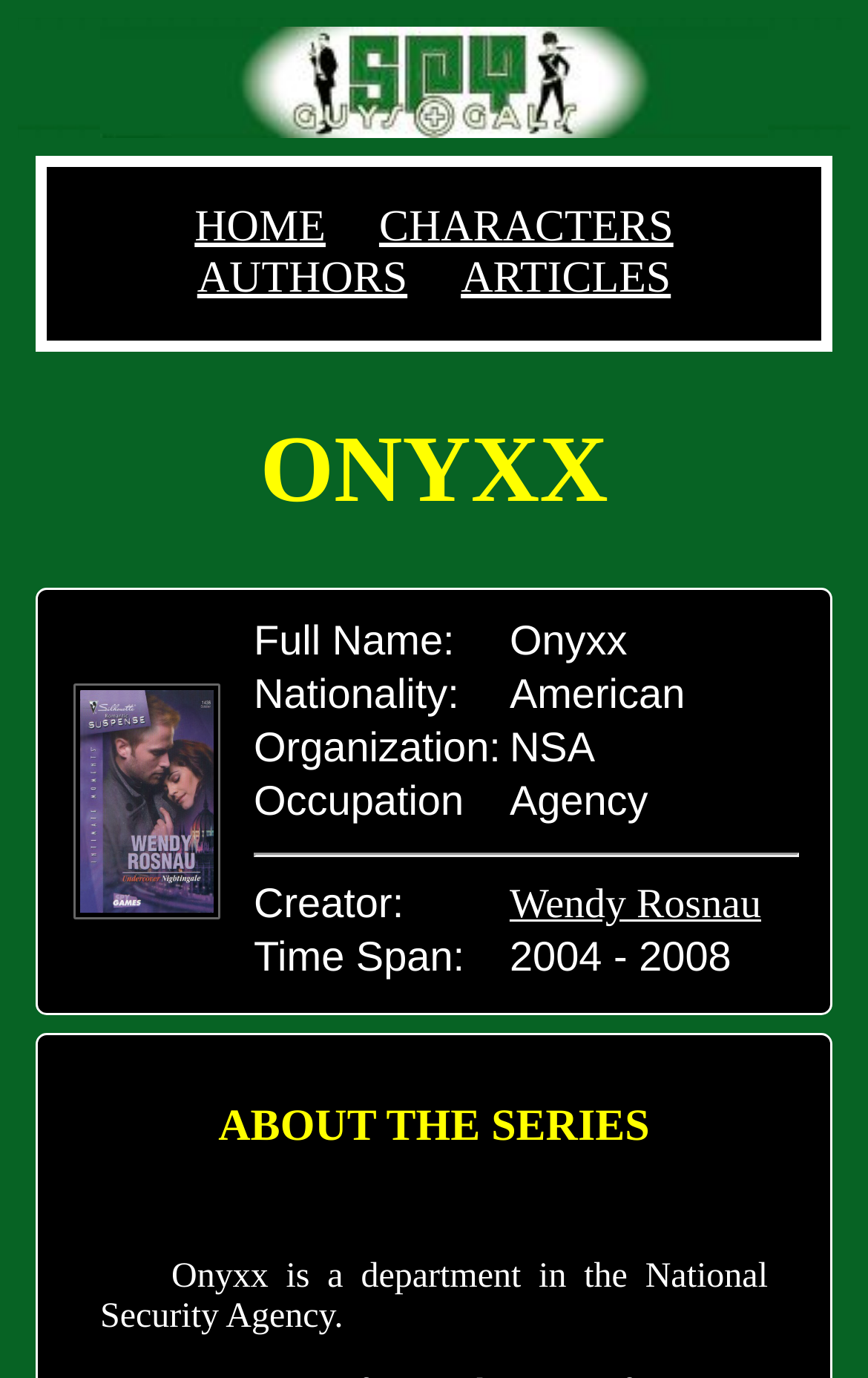What is the name of the organization Onyxx belongs to?
Look at the image and respond with a one-word or short phrase answer.

NSA